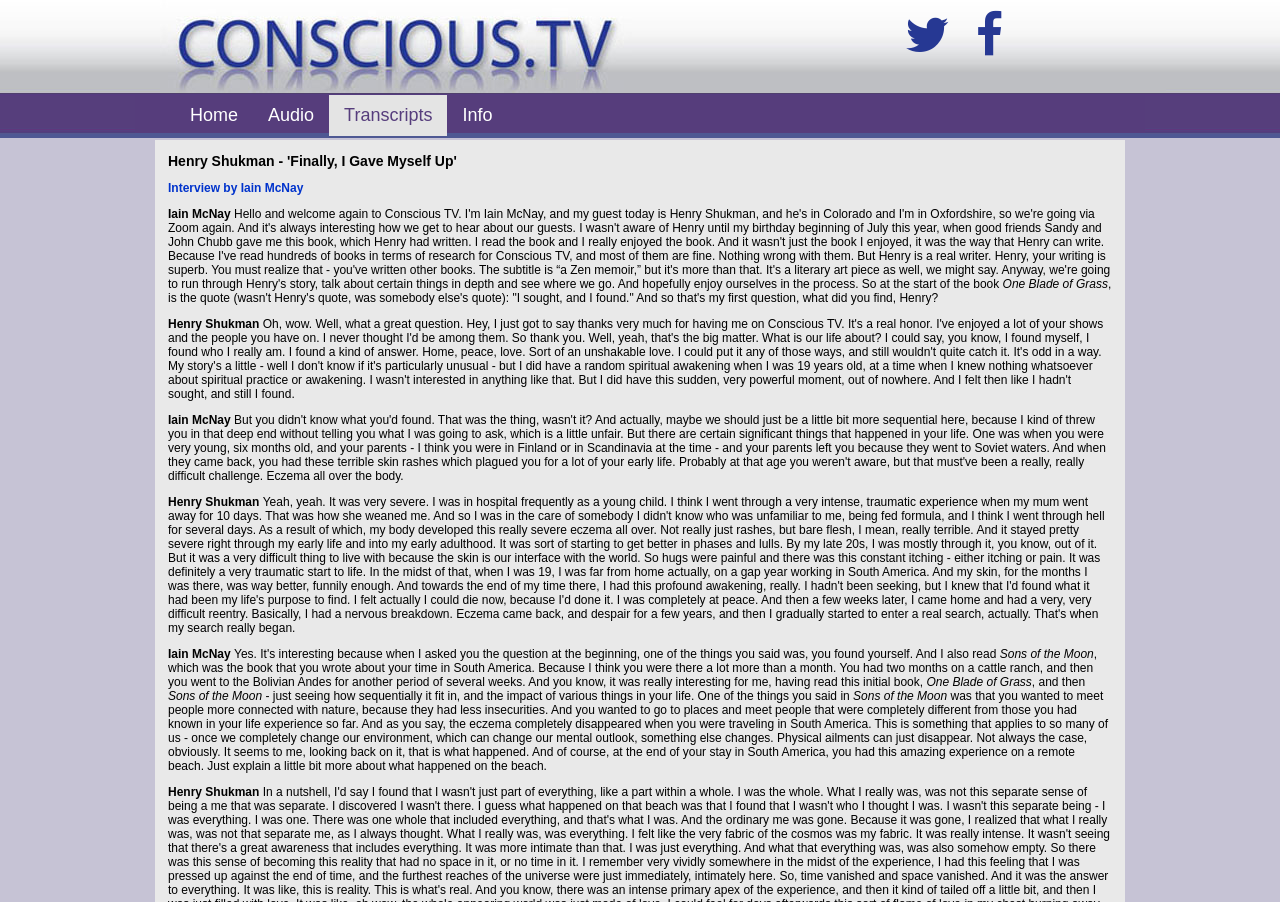Based on the element description "Related Links", predict the bounding box coordinates of the UI element.

None